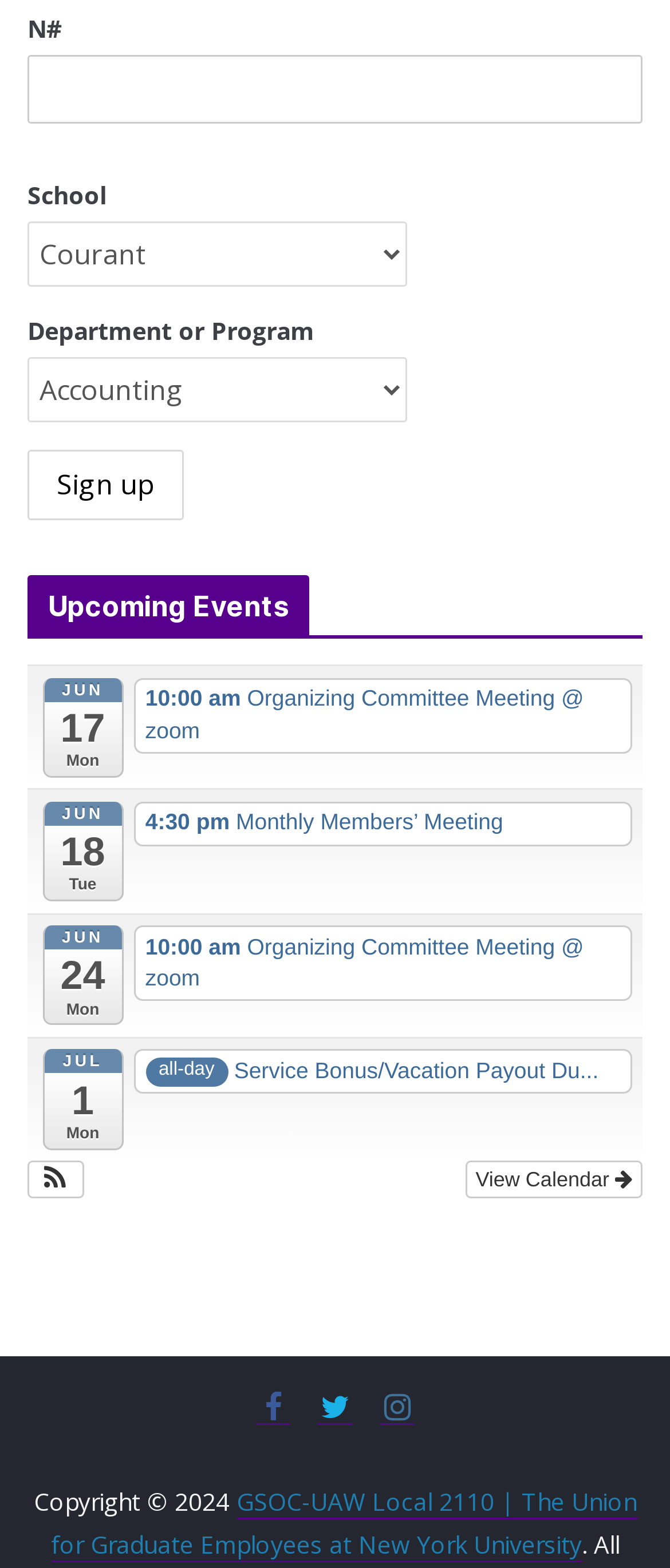From the element description all-day Service Bonus/Vacation Payout Du..., predict the bounding box coordinates of the UI element. The coordinates must be specified in the format (top-left x, top-left y, bottom-right x, bottom-right y) and should be within the 0 to 1 range.

[0.201, 0.669, 0.942, 0.698]